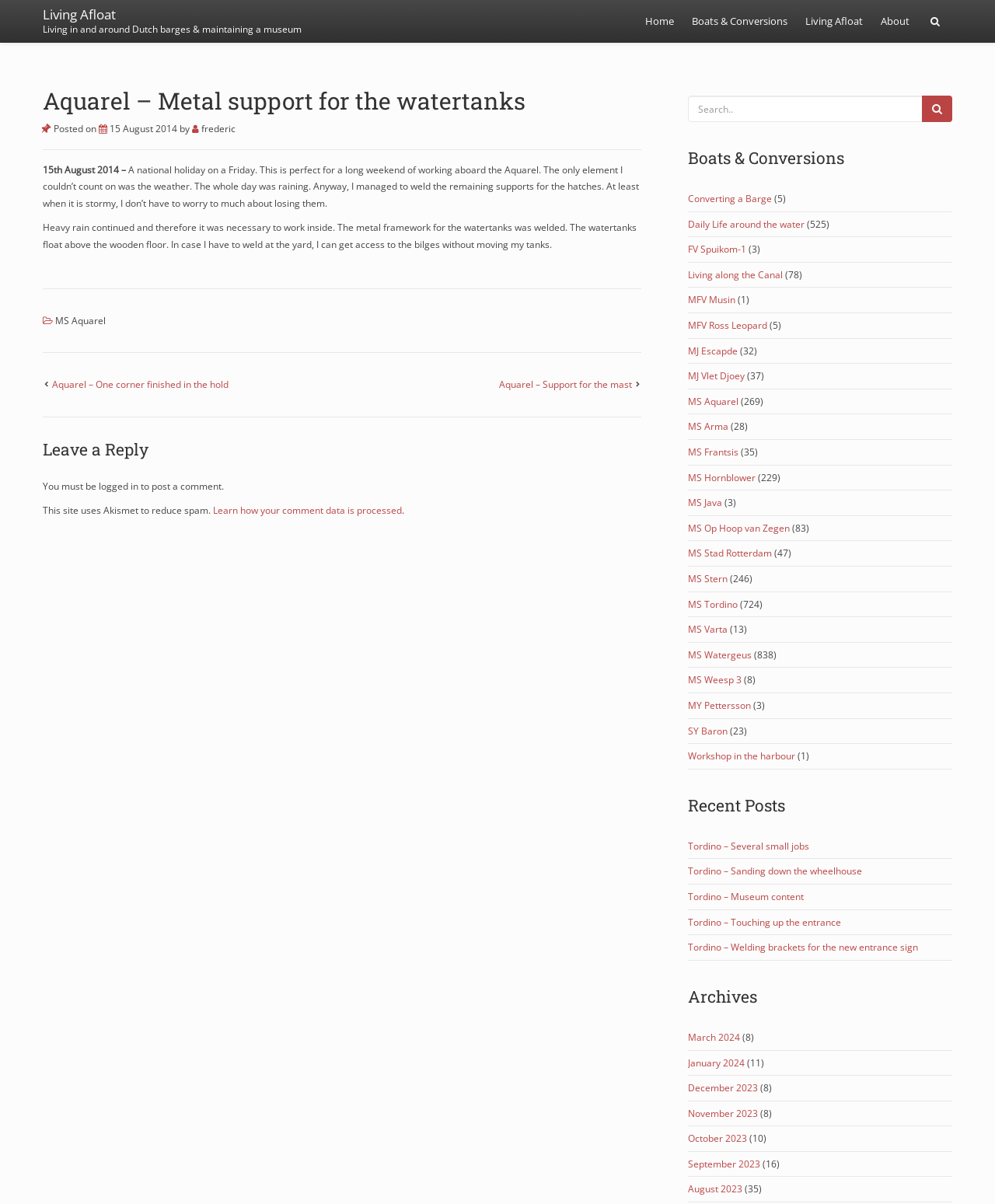Answer the following in one word or a short phrase: 
What is the title of the article?

Aquarel – Metal support for the watertanks